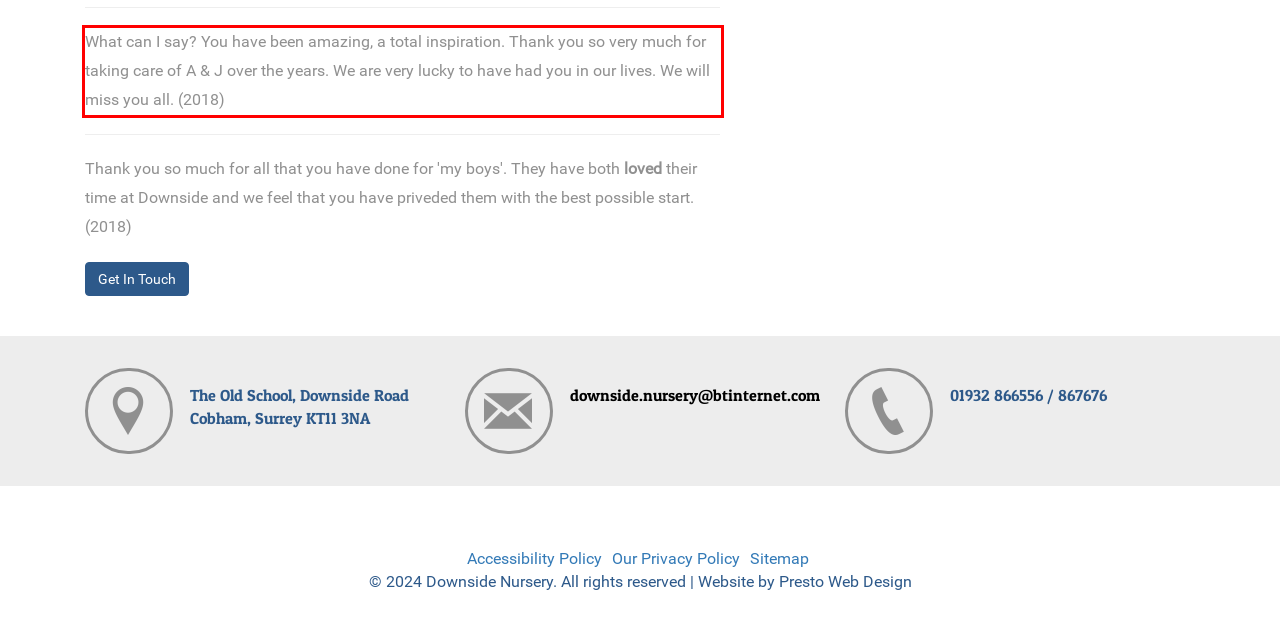You are presented with a screenshot containing a red rectangle. Extract the text found inside this red bounding box.

What can I say? You have been amazing, a total inspiration. Thank you so very much for taking care of A & J over the years. We are very lucky to have had you in our lives. We will miss you all. (2018)